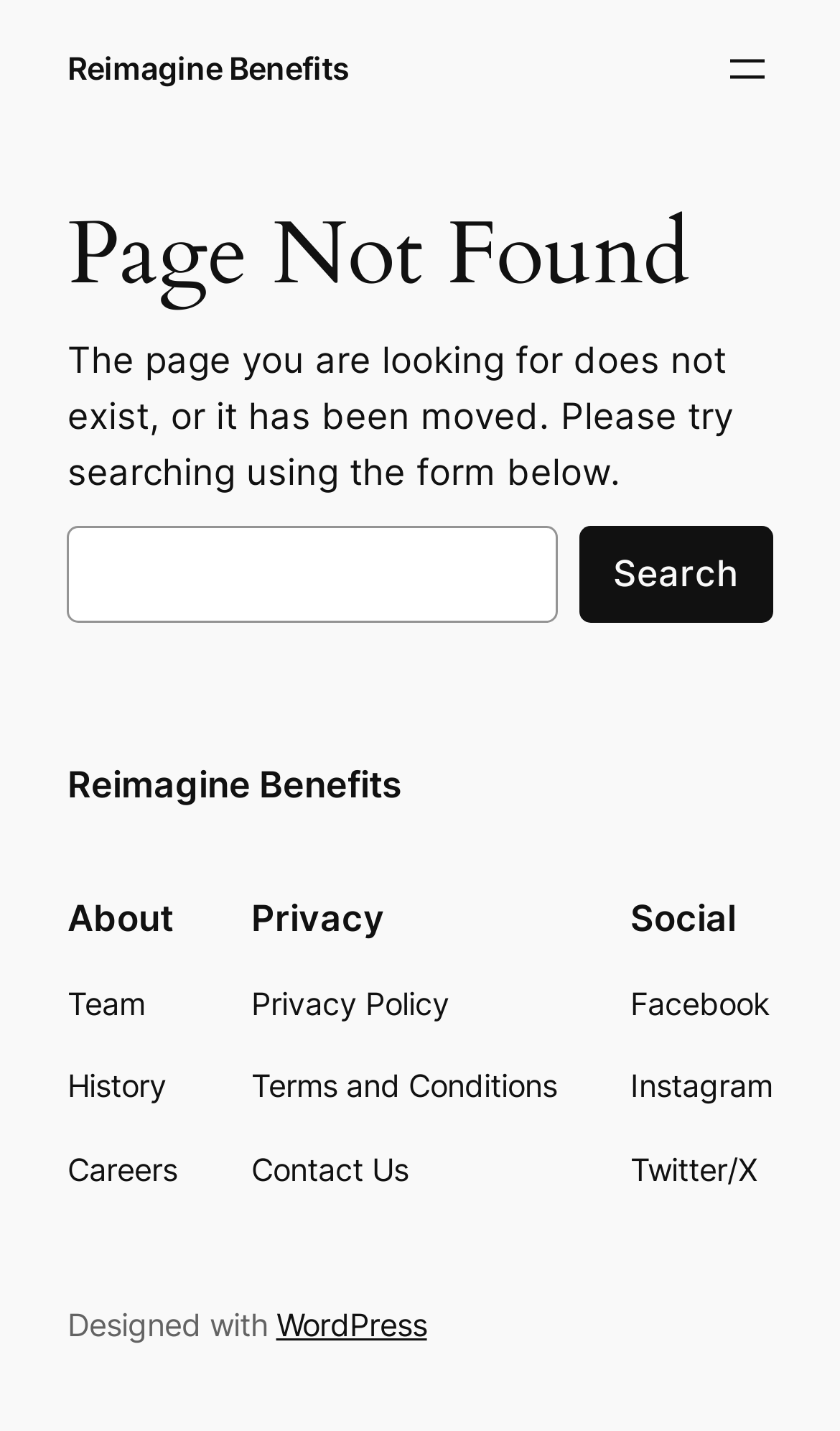Extract the bounding box coordinates for the UI element described by the text: "Terms and Conditions". The coordinates should be in the form of [left, top, right, bottom] with values between 0 and 1.

[0.299, 0.743, 0.663, 0.777]